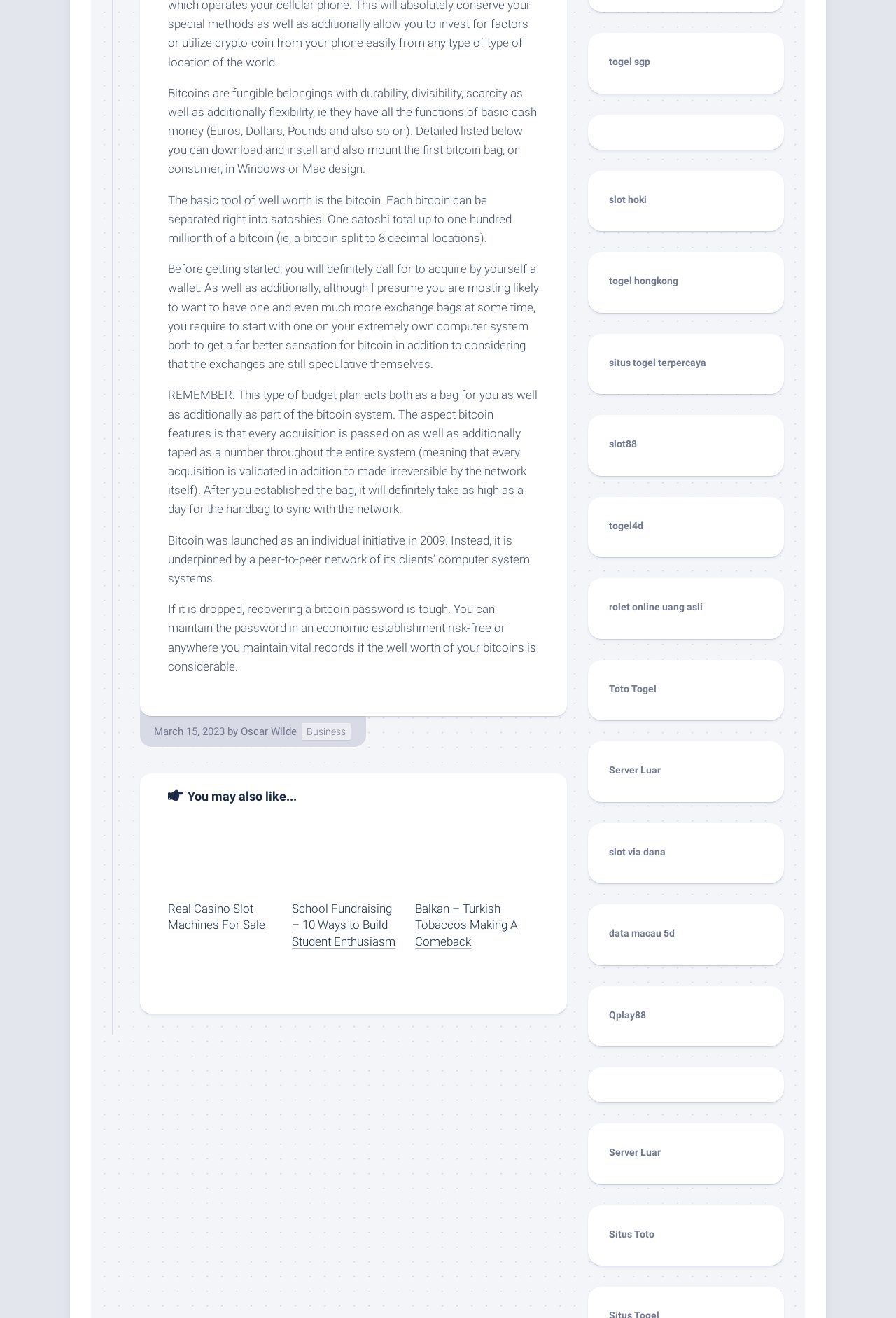What is the main topic of the webpage?
Using the image as a reference, deliver a detailed and thorough answer to the question.

The main topic of the webpage is Bitcoin, which is evident from the text descriptions and explanations about Bitcoin, its features, and how it works.